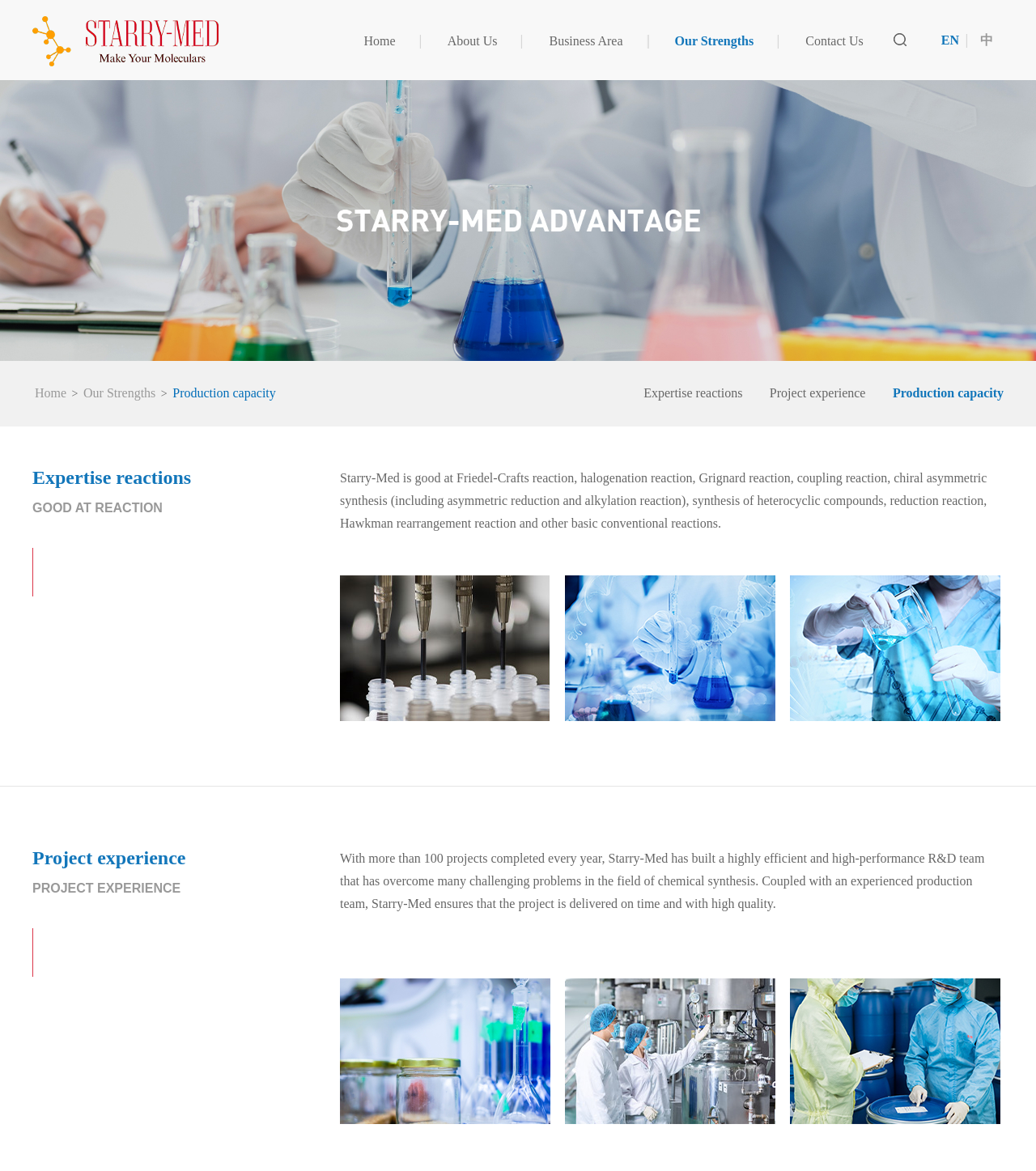What is the business area of the company?
Provide an in-depth and detailed answer to the question.

The business area of the company is obtained from the link 'Business Area' at the top navigation bar, which suggests that the company is involved in pharmaceutical technology.